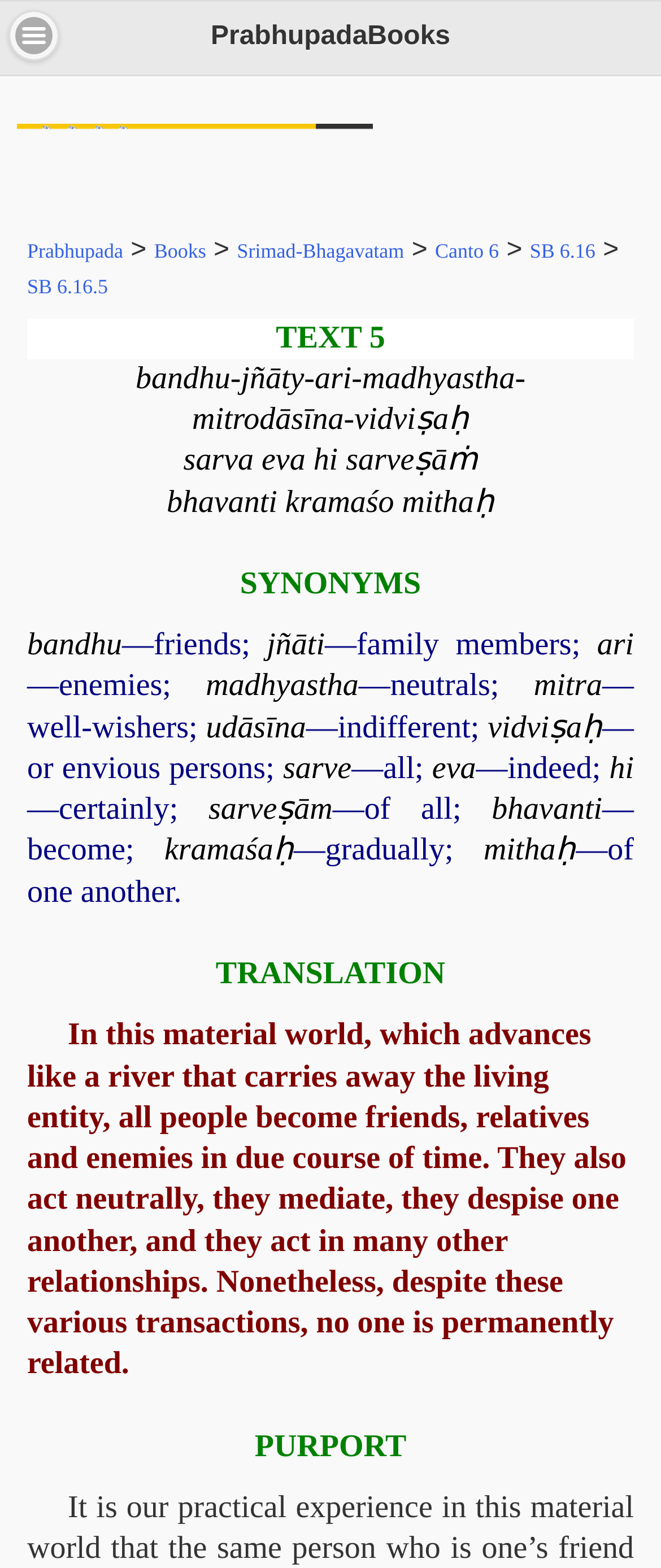Respond to the following query with just one word or a short phrase: 
What is the translation of the Sanskrit text?

In this material world...